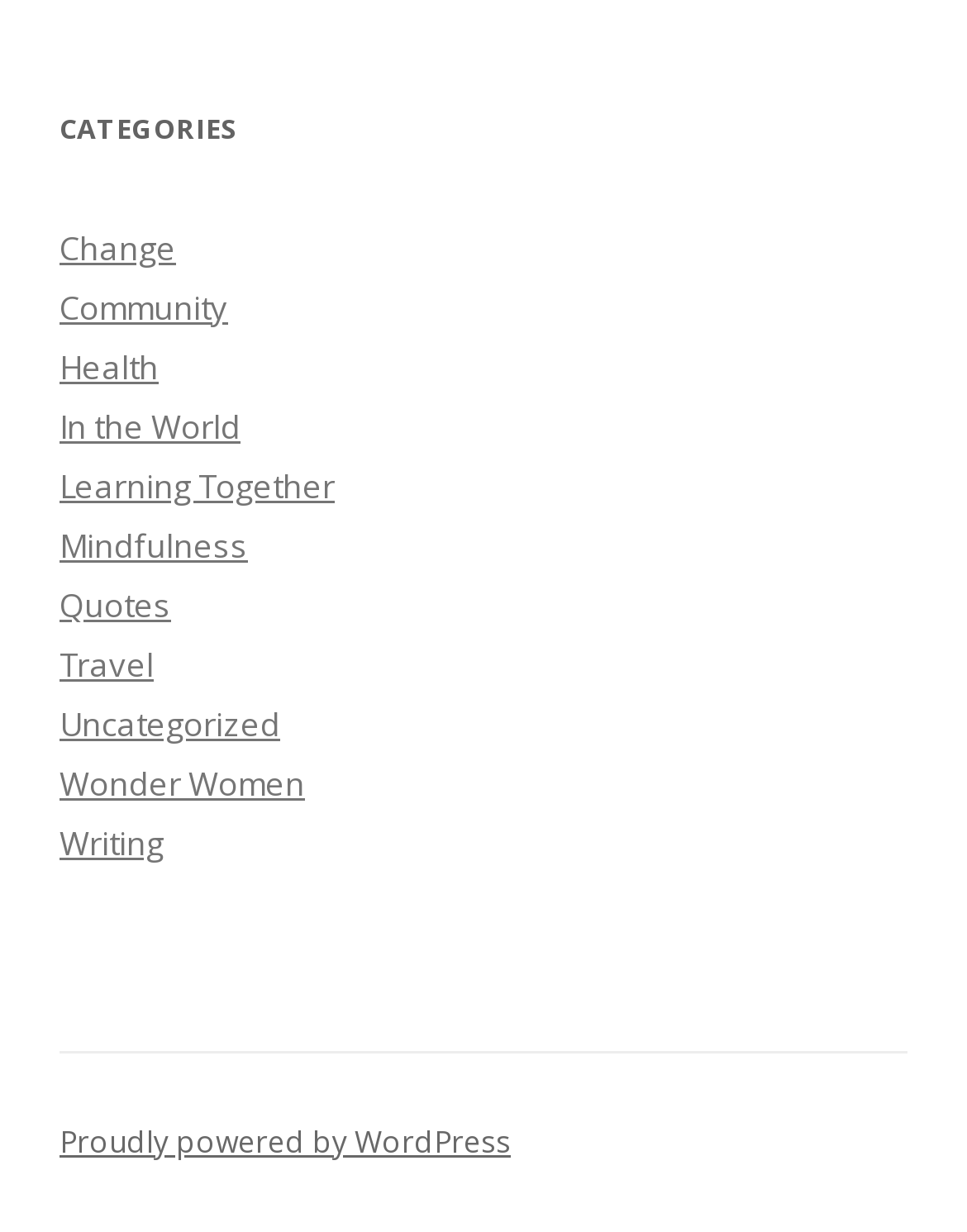Please locate the bounding box coordinates of the element that should be clicked to complete the given instruction: "Read quotes".

[0.062, 0.473, 0.177, 0.509]